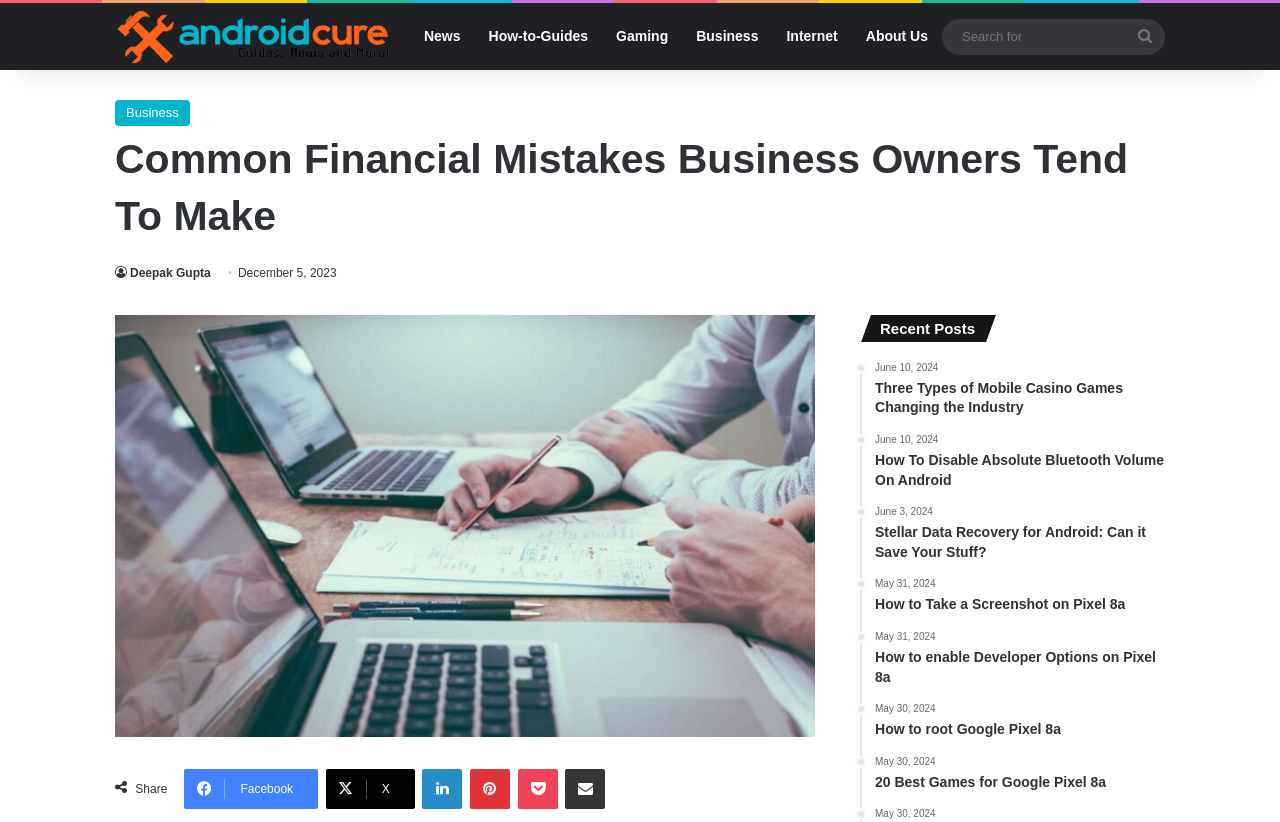Given the element description, predict the bounding box coordinates in the format (top-left x, top-left y, bottom-right x, bottom-right y), using floating point numbers between 0 and 1: title="Androidcure"

[0.09, 0.01, 0.306, 0.079]